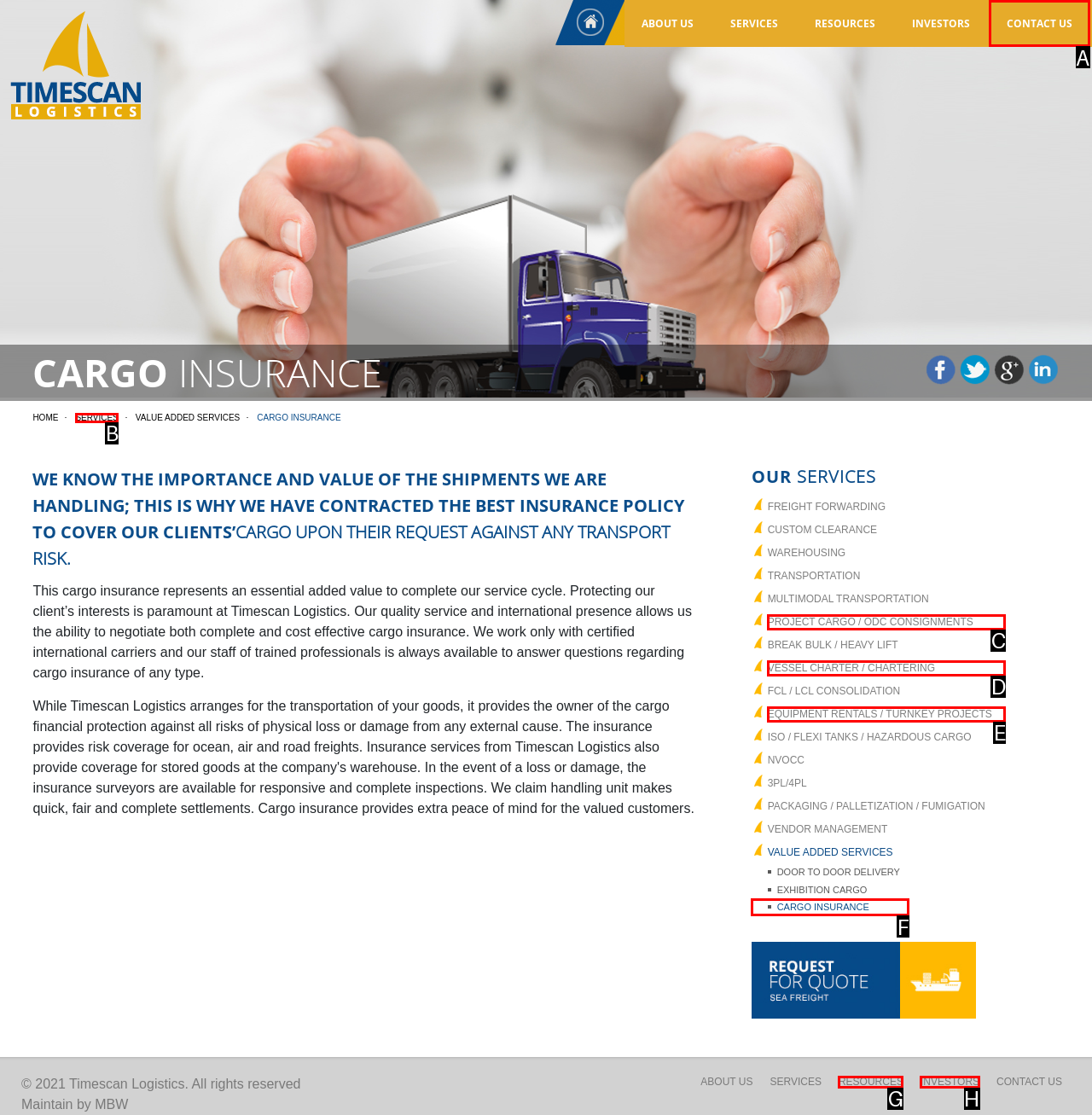Identify the HTML element I need to click to complete this task: Click on CONTACT US Provide the option's letter from the available choices.

A